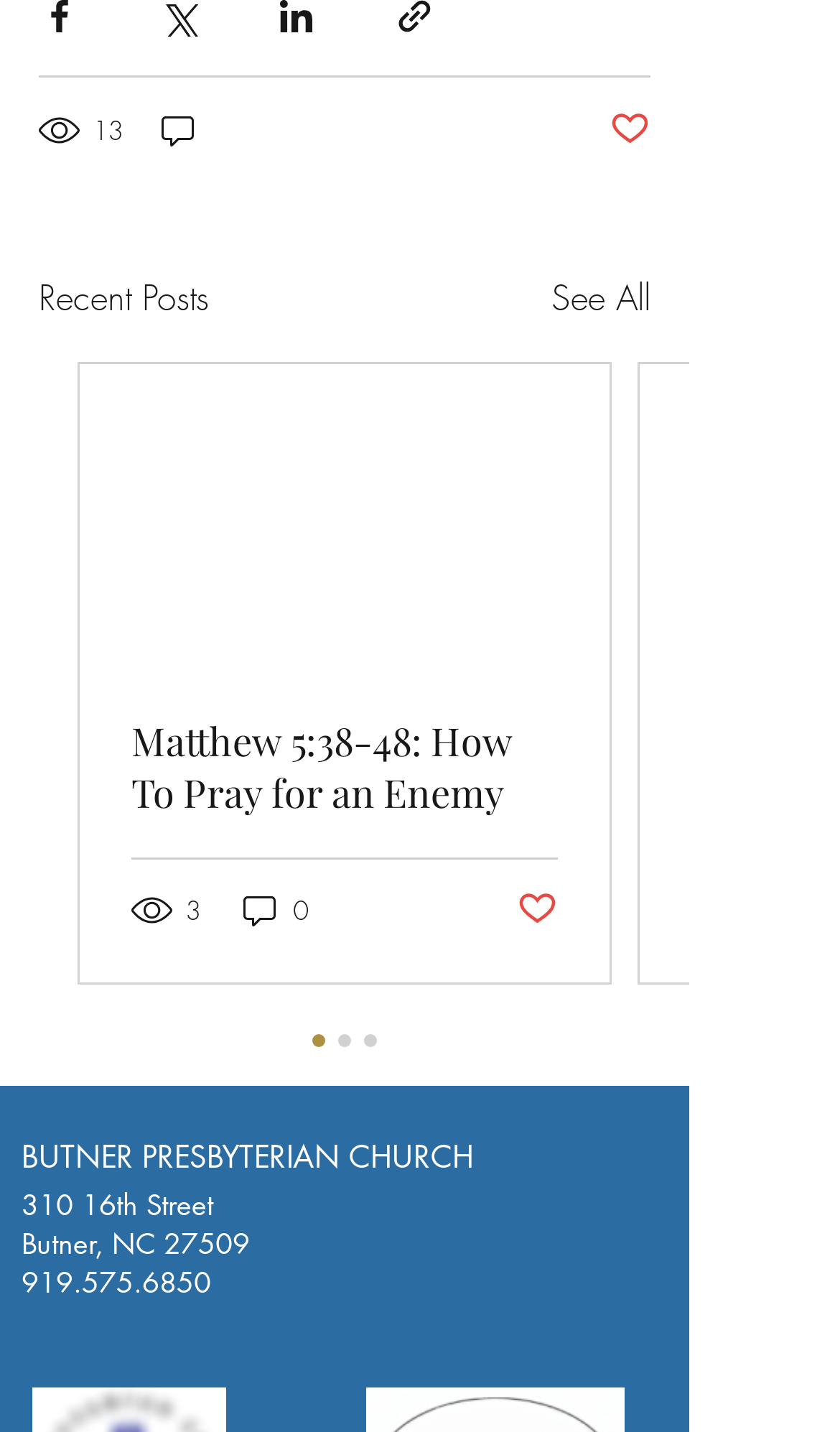What is the phone number of Butner Presbyterian Church?
Refer to the image and answer the question using a single word or phrase.

919.575.6850